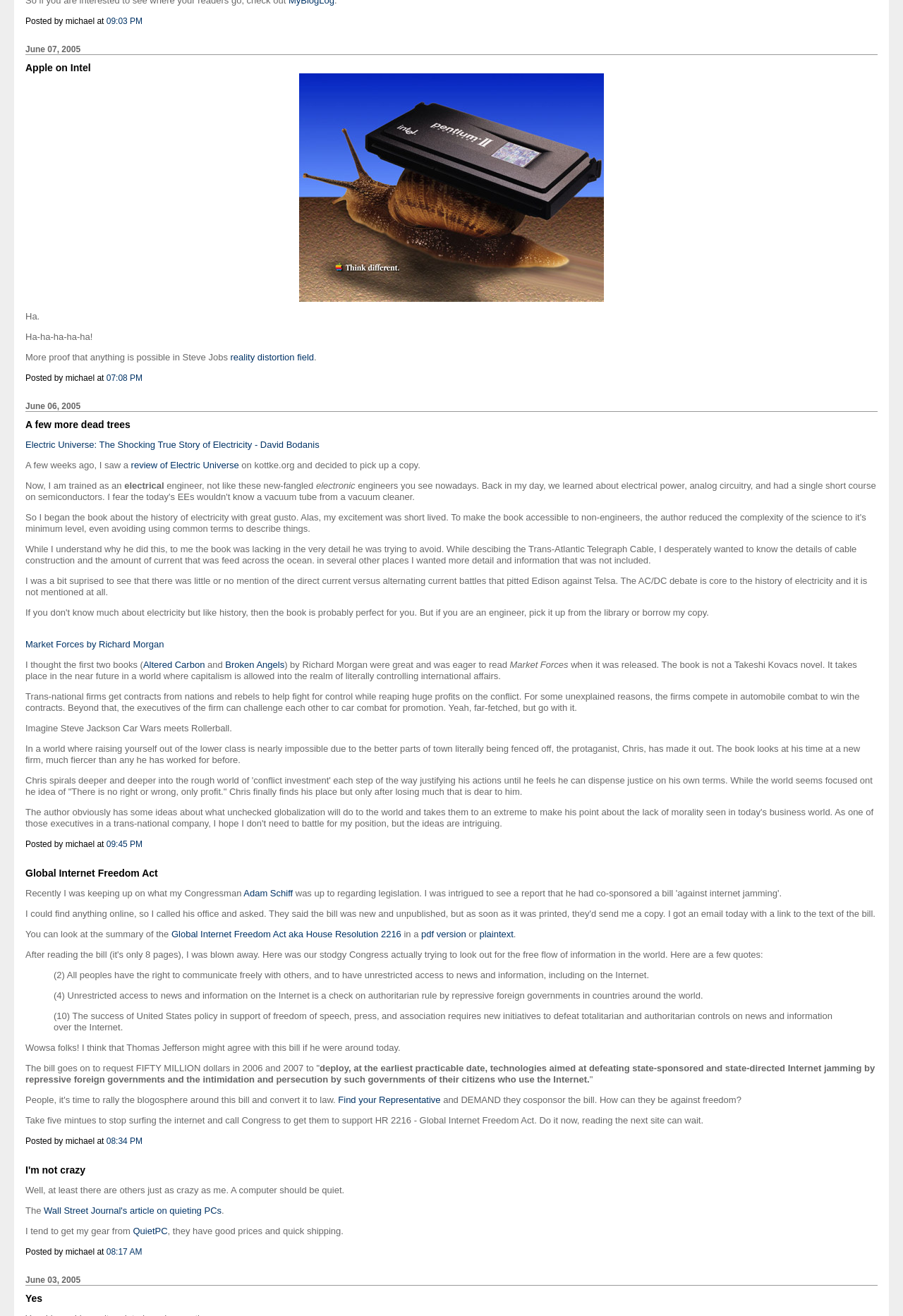Please specify the bounding box coordinates of the clickable region to carry out the following instruction: "Click the link 'reality distortion field'". The coordinates should be four float numbers between 0 and 1, in the format [left, top, right, bottom].

[0.255, 0.267, 0.348, 0.275]